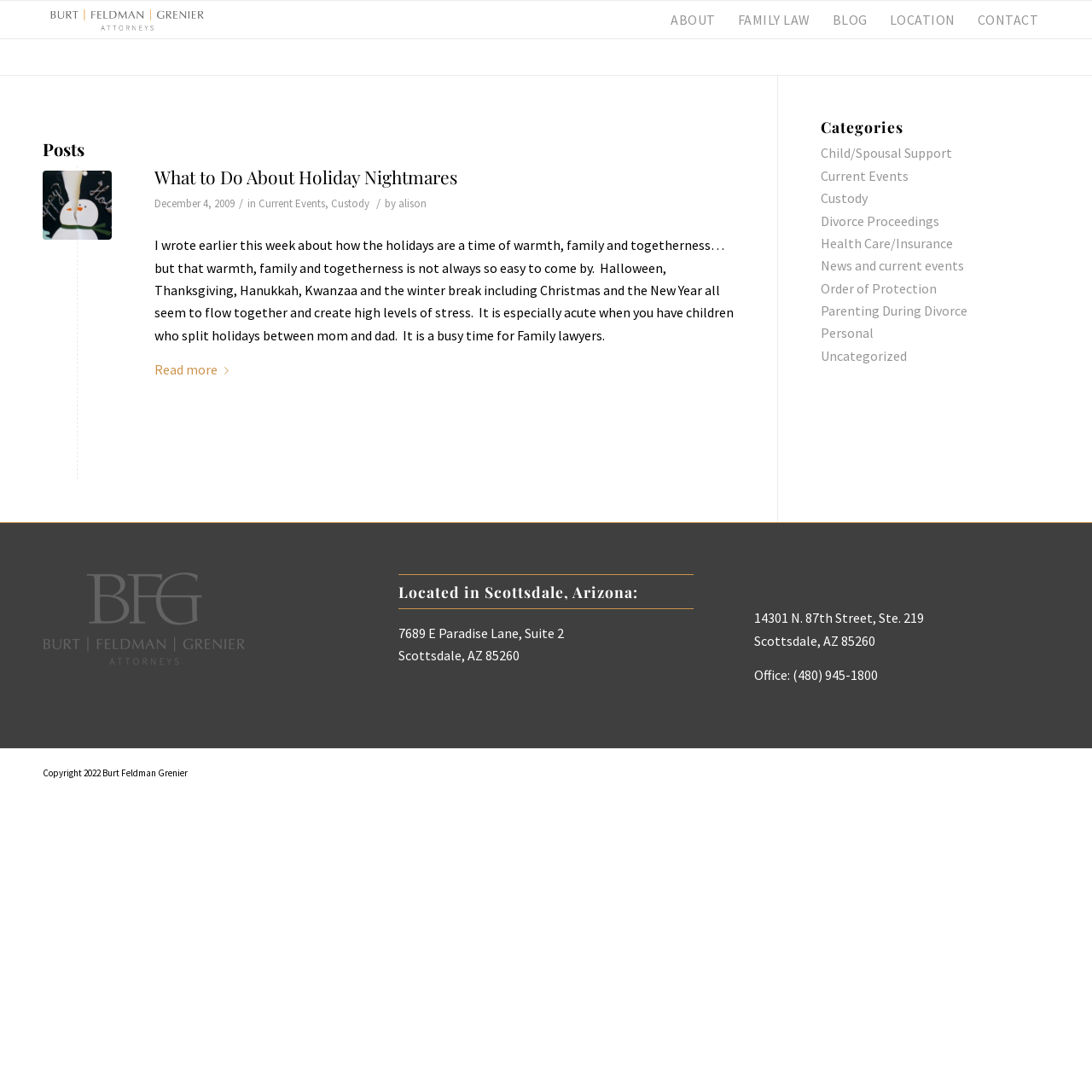Locate the bounding box coordinates of the clickable region necessary to complete the following instruction: "Get the office address". Provide the coordinates in the format of four float numbers between 0 and 1, i.e., [left, top, right, bottom].

[0.691, 0.558, 0.846, 0.574]